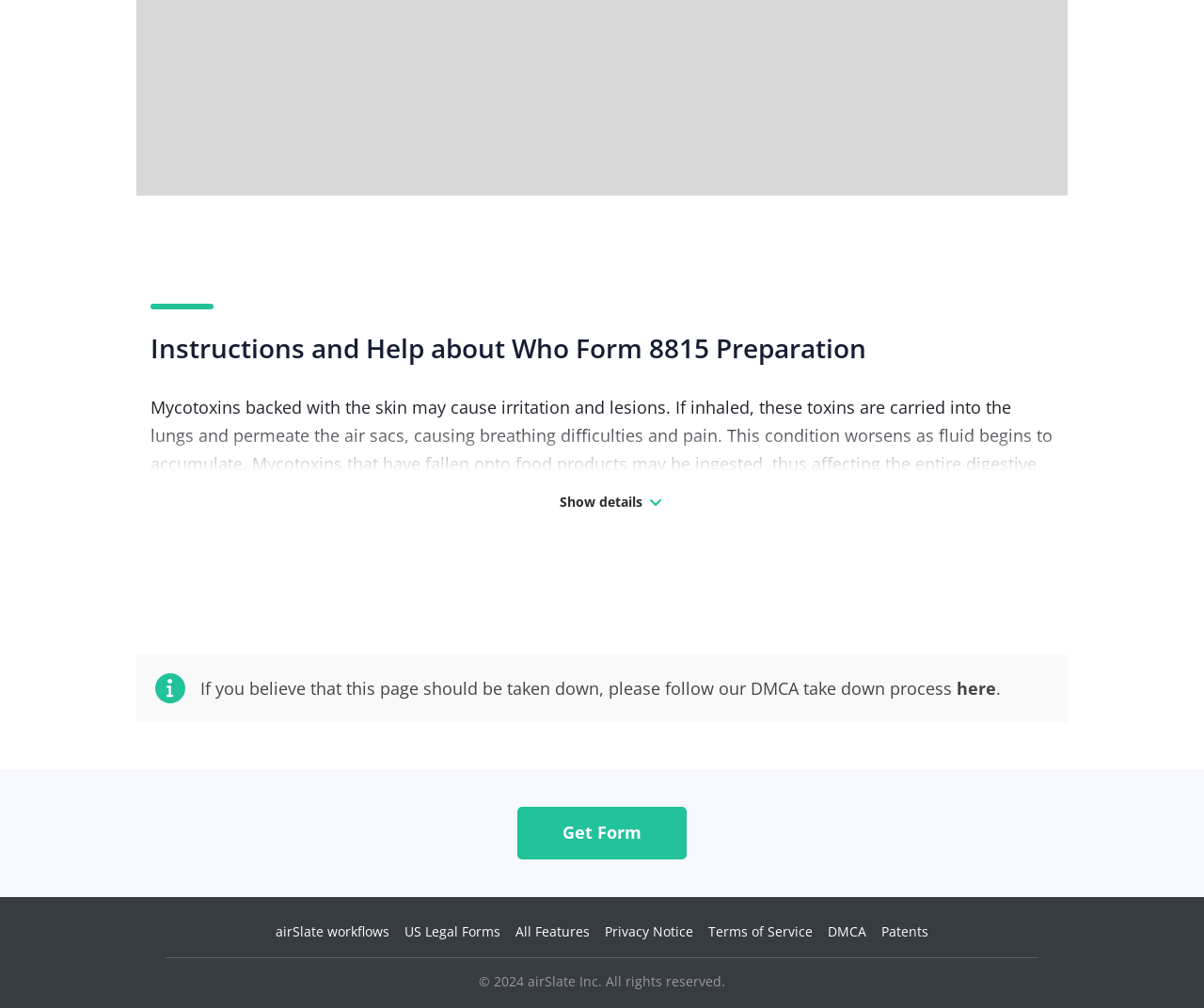Where can I find the DMCA take down process?
Please answer the question with as much detail as possible using the screenshot.

The link to the DMCA take down process can be found by looking at the link element with the text 'here' below the StaticText element that mentions taking down the page.